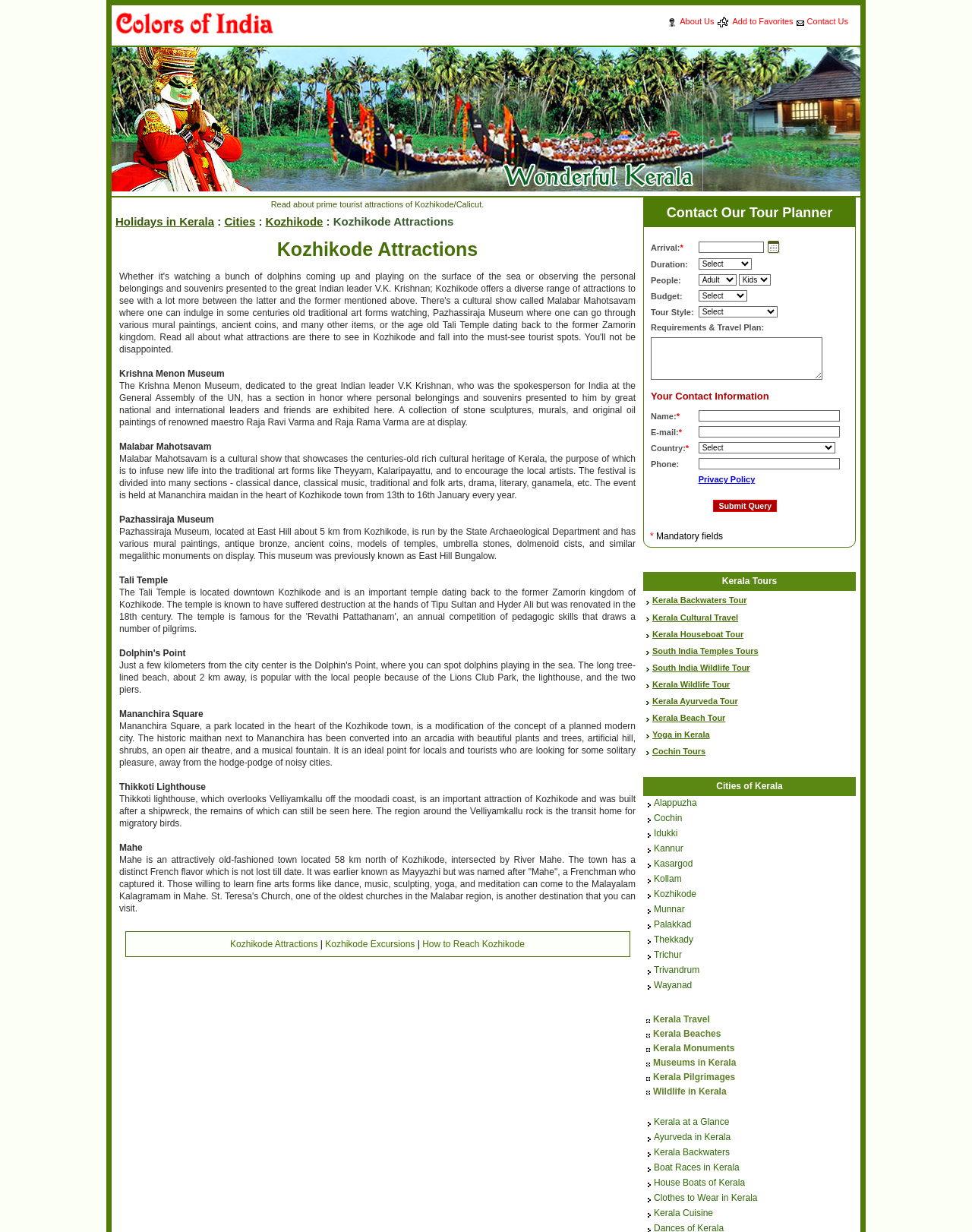Please provide a detailed answer to the question below by examining the image:
What is the name of the park located in the heart of Kozhikode town?

The question is asking about the name of the park located in the heart of Kozhikode town. After analyzing the webpage, I found that the answer is 'Mananchira Square' which is mentioned in the section 'Kozhikode Attractions'.